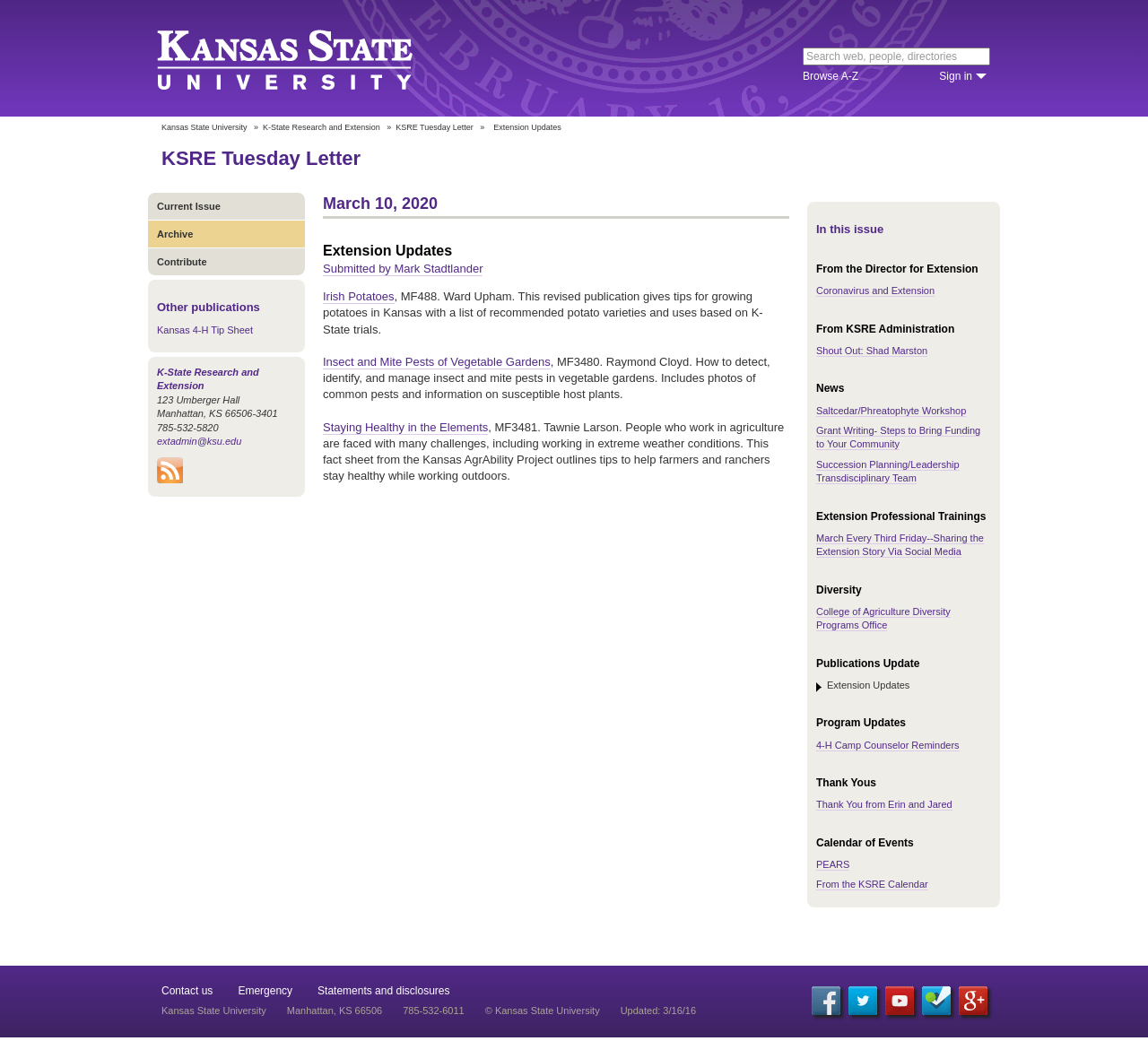Point out the bounding box coordinates of the section to click in order to follow this instruction: "Subscribe to KSRE Tuesday Letter RSS feeds".

[0.137, 0.456, 0.159, 0.466]